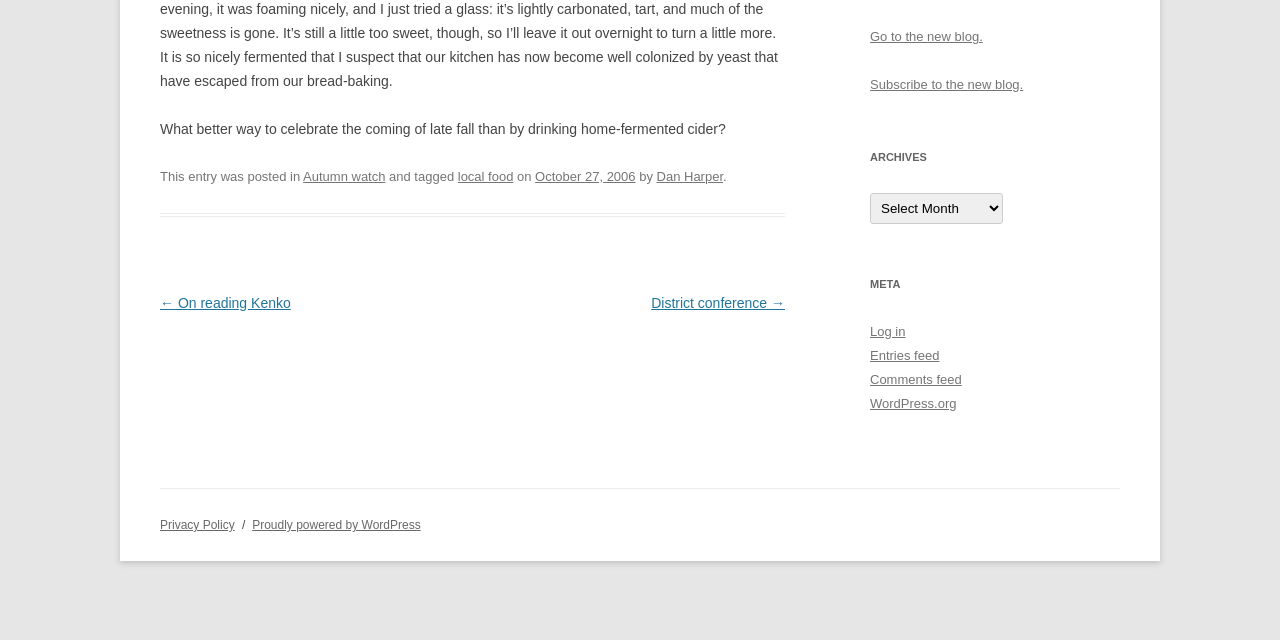Bounding box coordinates should be provided in the format (top-left x, top-left y, bottom-right x, bottom-right y) with all values between 0 and 1. Identify the bounding box for this UI element: WordPress.org

[0.68, 0.619, 0.747, 0.642]